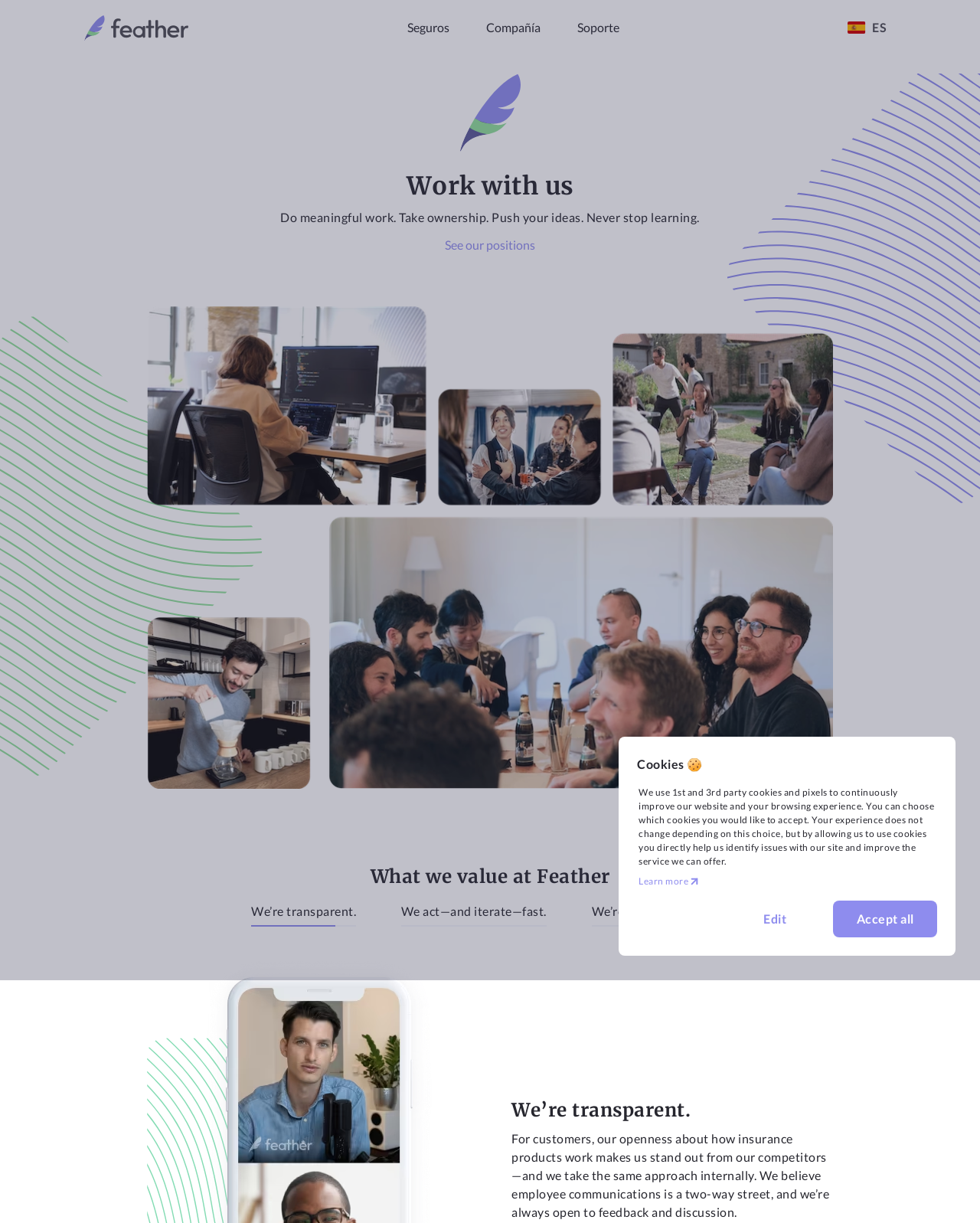Highlight the bounding box coordinates of the region I should click on to meet the following instruction: "view archives".

None